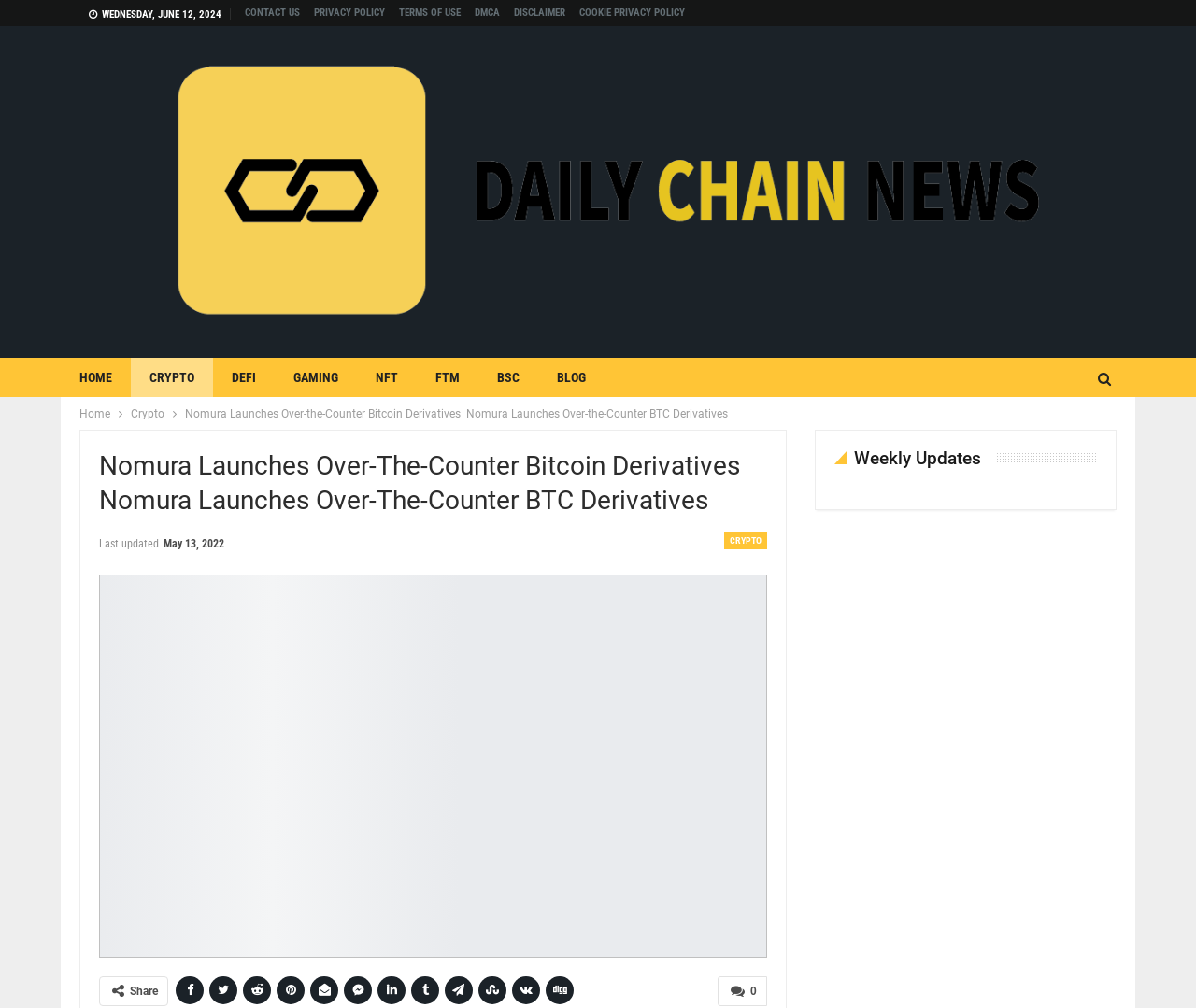Locate the bounding box coordinates of the element to click to perform the following action: 'Share the article on social media'. The coordinates should be given as four float values between 0 and 1, in the form of [left, top, right, bottom].

[0.109, 0.977, 0.132, 0.99]